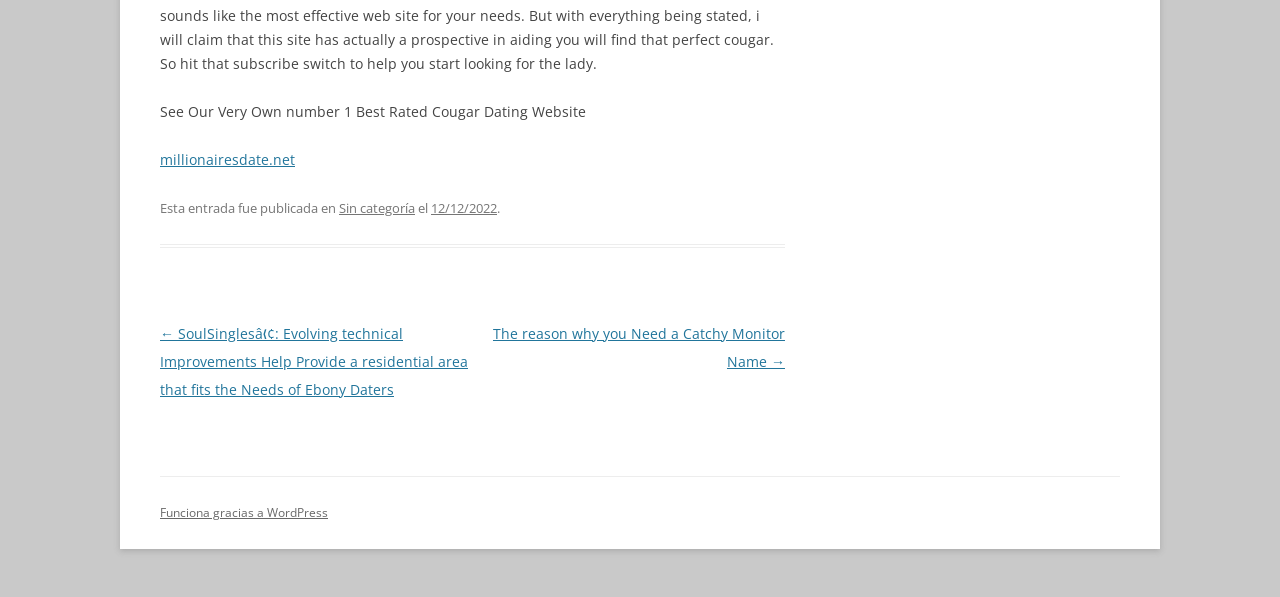Please provide a comprehensive answer to the question below using the information from the image: What is the name of the platform that the website is built on?

The answer can be found in the contentinfo element which contains a link element with the text 'Funciona gracias a WordPress'.